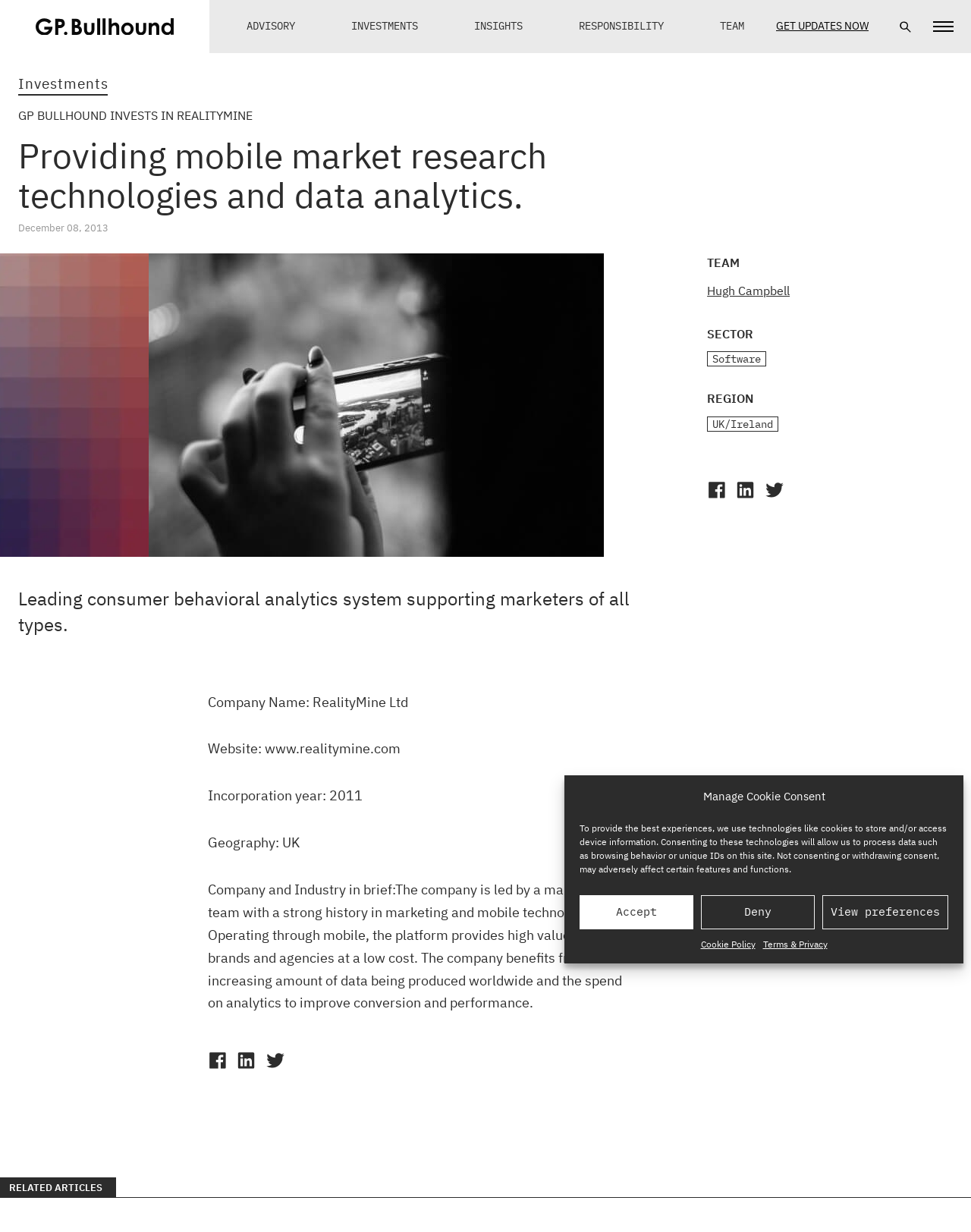Please find the bounding box coordinates for the clickable element needed to perform this instruction: "View the Terms & Privacy page".

[0.786, 0.76, 0.852, 0.773]